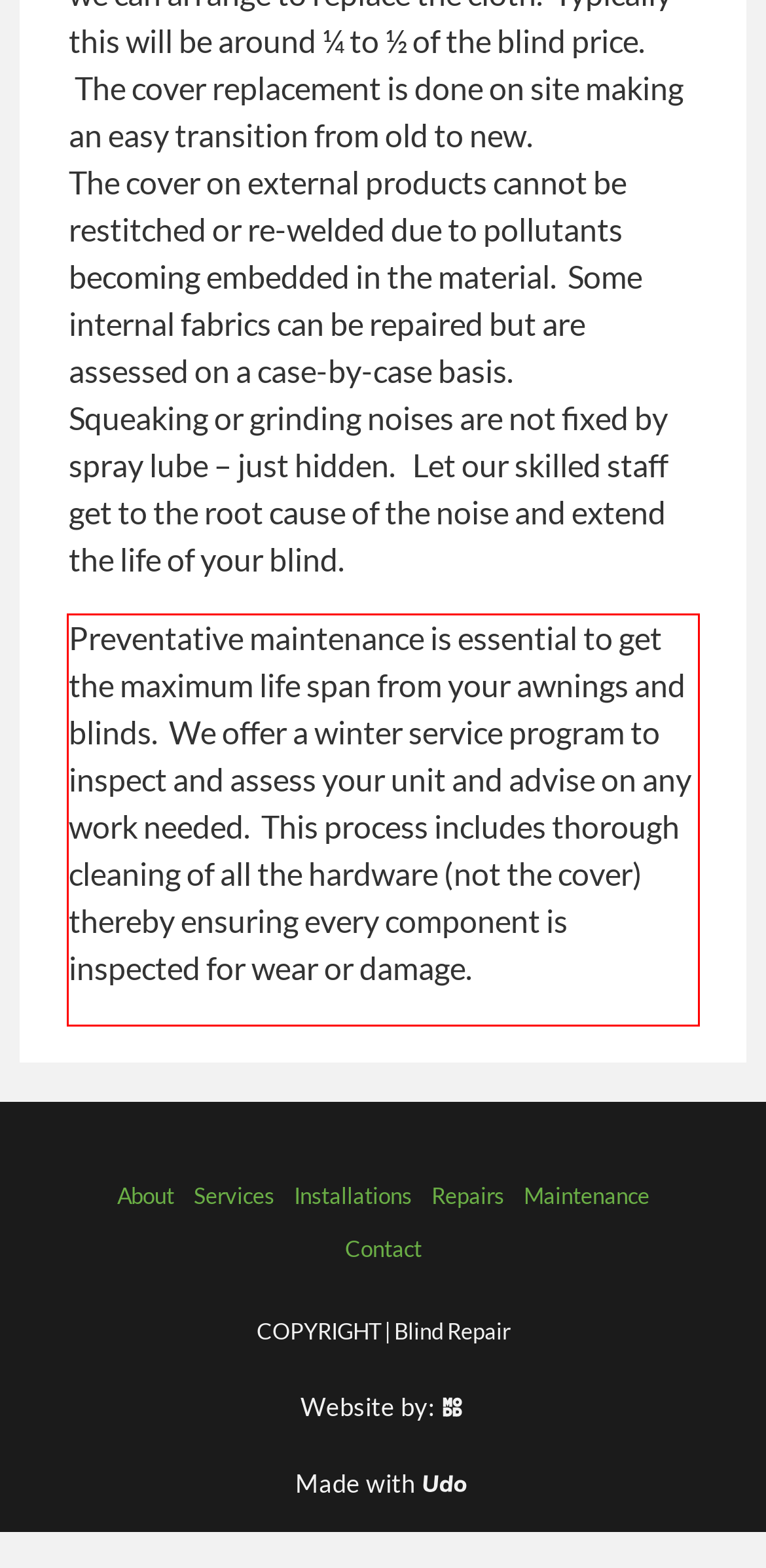You have a screenshot of a webpage with a UI element highlighted by a red bounding box. Use OCR to obtain the text within this highlighted area.

Preventative maintenance is essential to get the maximum life span from your awnings and blinds. We offer a winter service program to inspect and assess your unit and advise on any work needed. This process includes thorough cleaning of all the hardware (not the cover) thereby ensuring every component is inspected for wear or damage.